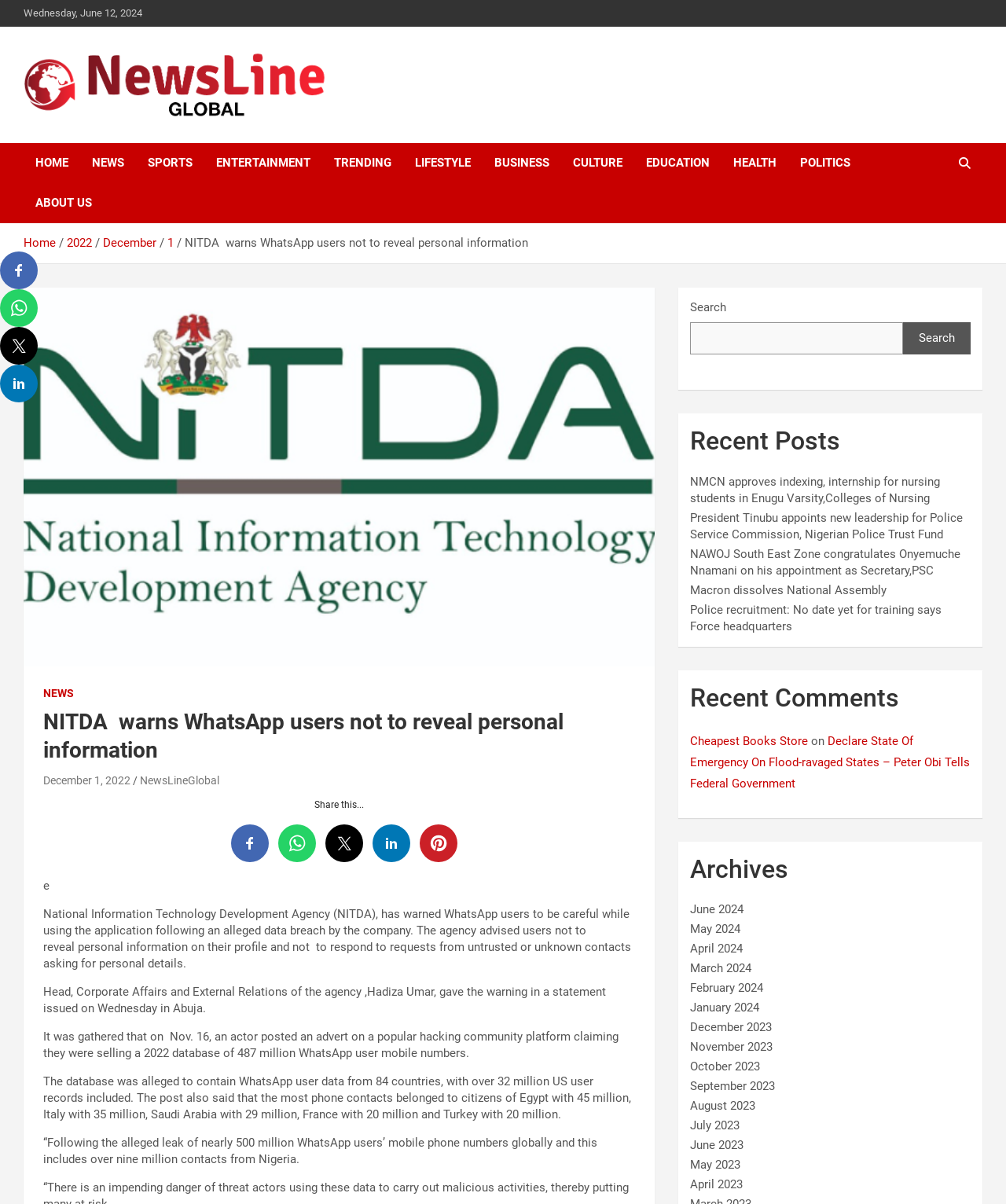Please locate the bounding box coordinates of the element's region that needs to be clicked to follow the instruction: "Share this on Facebook". The bounding box coordinates should be provided as four float numbers between 0 and 1, i.e., [left, top, right, bottom].

[0.229, 0.685, 0.267, 0.716]